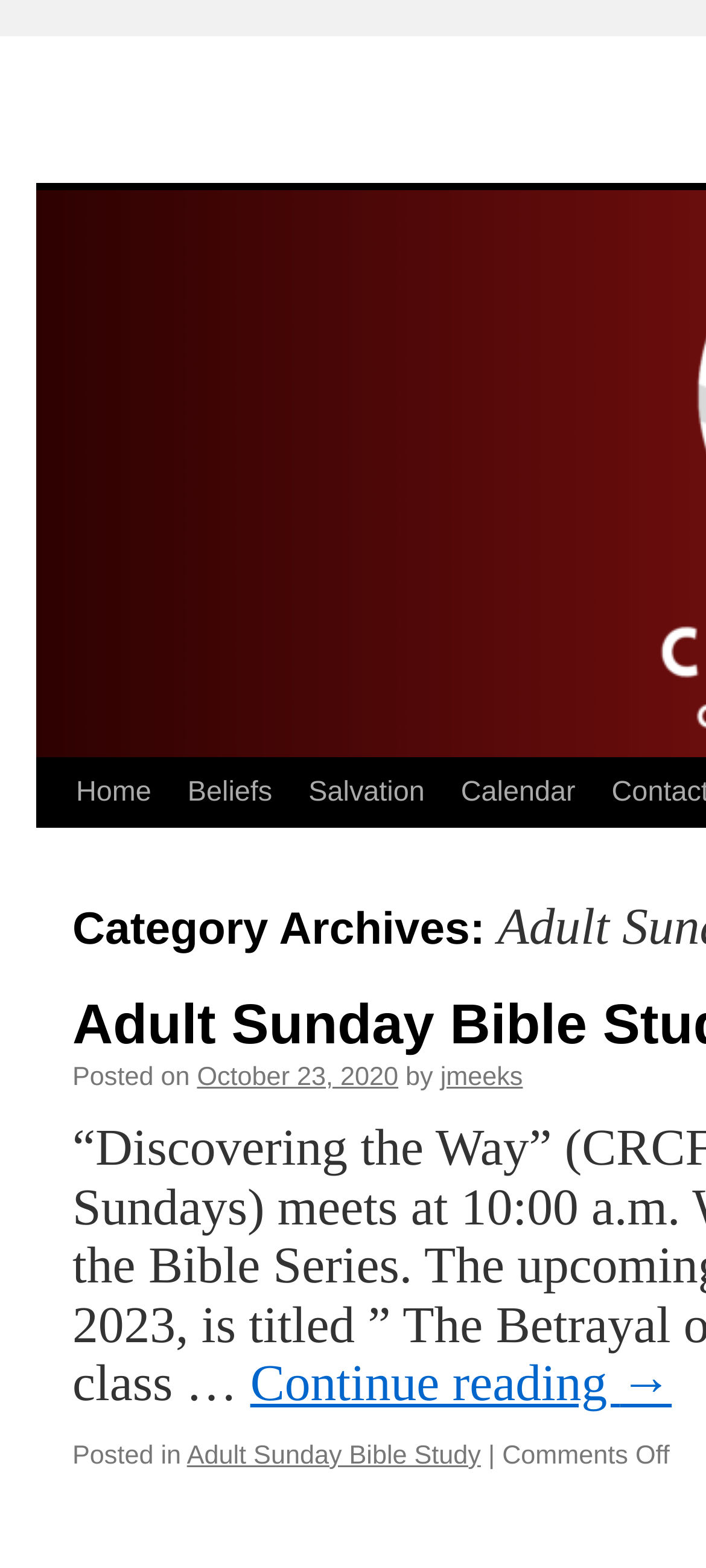Please determine the bounding box coordinates, formatted as (top-left x, top-left y, bottom-right x, bottom-right y), with all values as floating point numbers between 0 and 1. Identify the bounding box of the region described as: Skip to content

[0.049, 0.483, 0.1, 0.615]